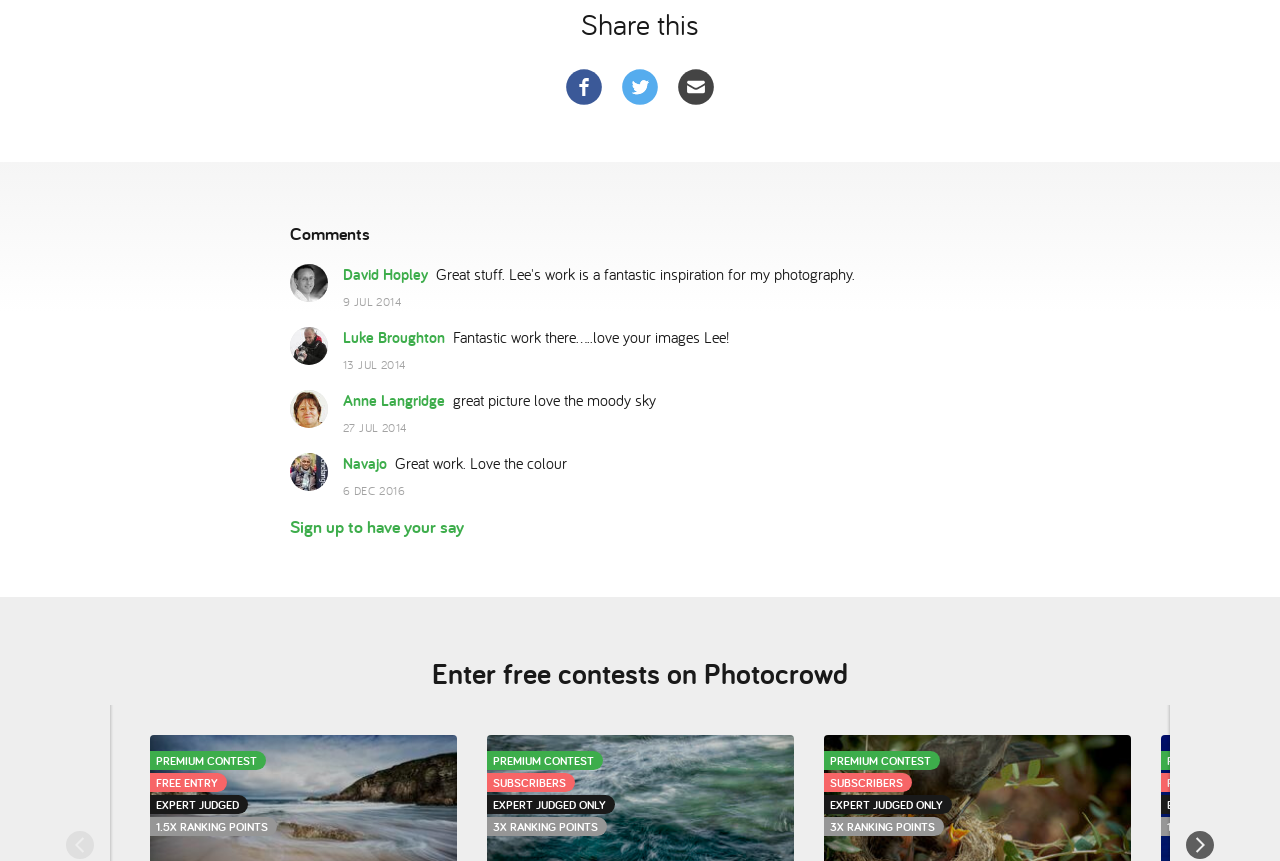Determine the bounding box of the UI element mentioned here: "Navajo". The coordinates must be in the format [left, top, right, bottom] with values ranging from 0 to 1.

[0.268, 0.526, 0.302, 0.55]